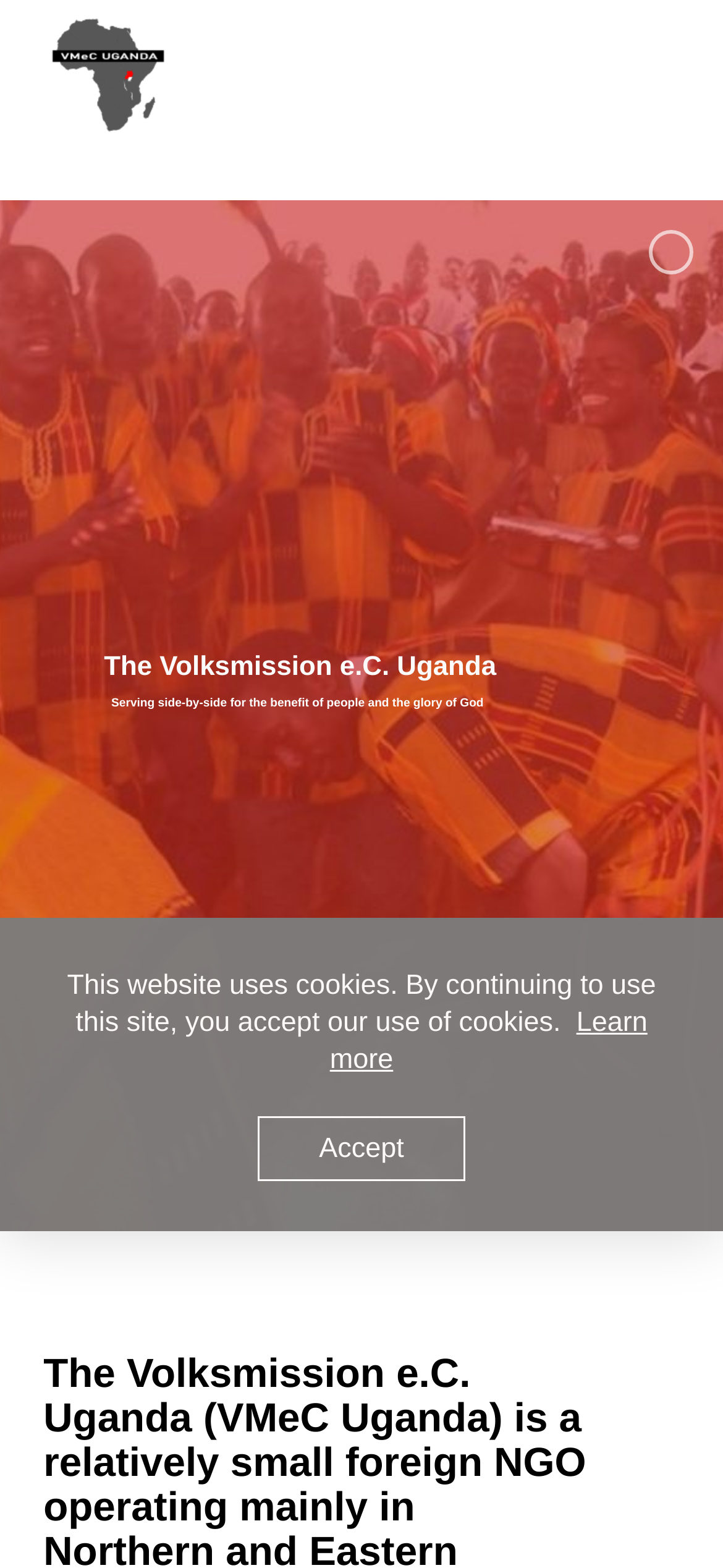Based on the element description, predict the bounding box coordinates (top-left x, top-left y, bottom-right x, bottom-right y) for the UI element in the screenshot: Learn more

[0.456, 0.642, 0.896, 0.686]